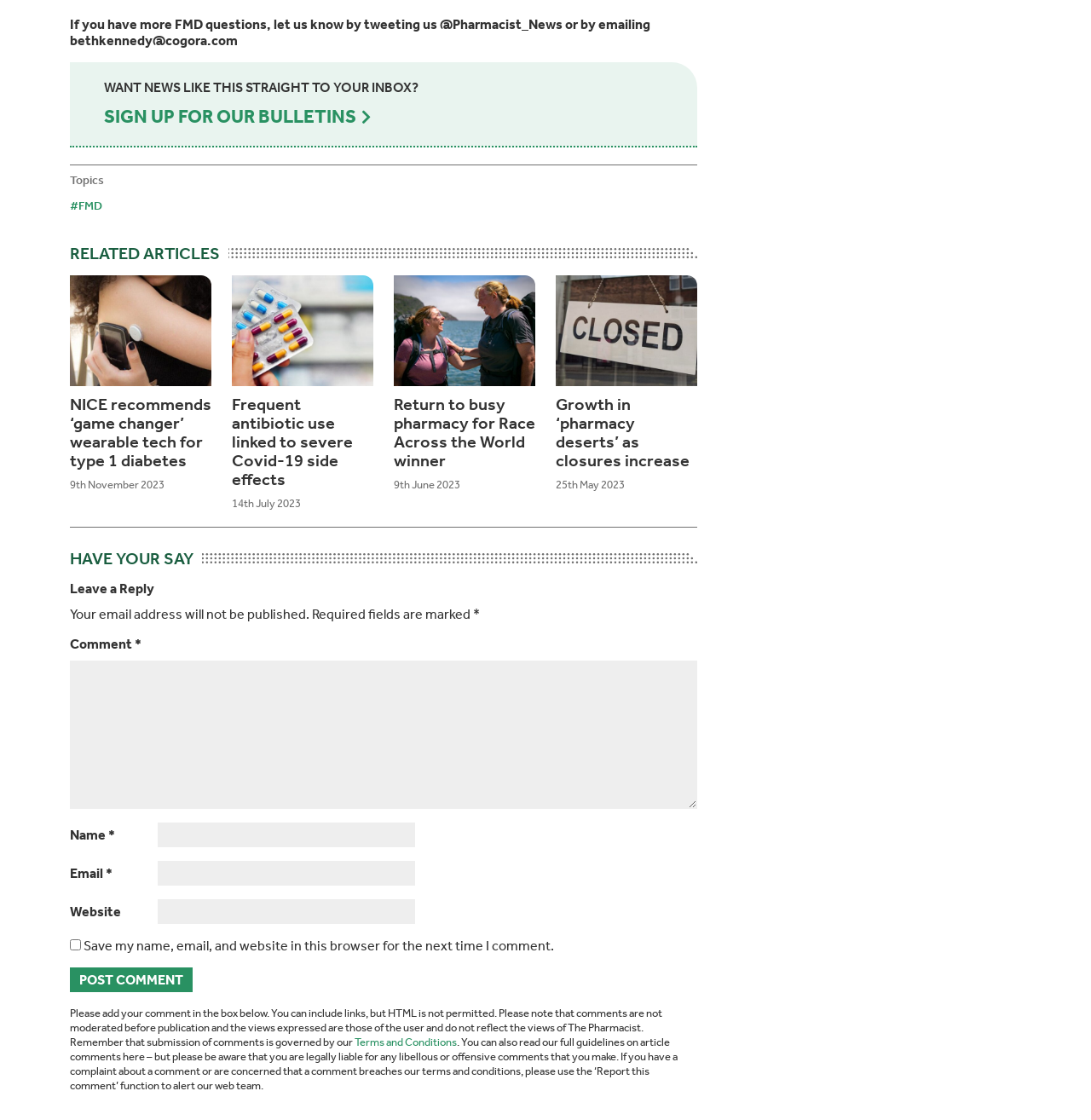Find the bounding box coordinates for the area you need to click to carry out the instruction: "Read the terms and conditions". The coordinates should be four float numbers between 0 and 1, indicated as [left, top, right, bottom].

[0.325, 0.925, 0.419, 0.936]